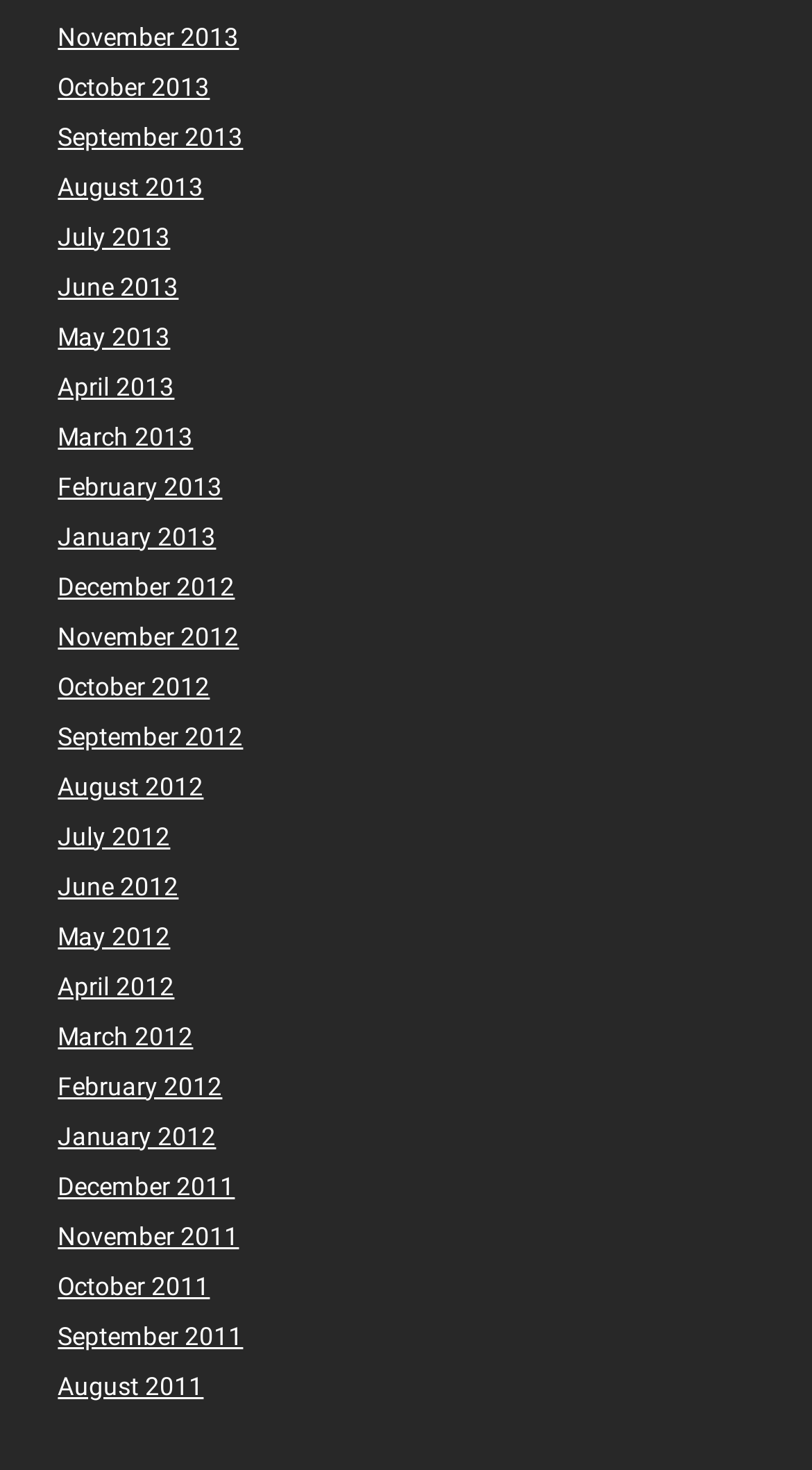Please identify the bounding box coordinates for the region that you need to click to follow this instruction: "Go to Gears of War home".

None